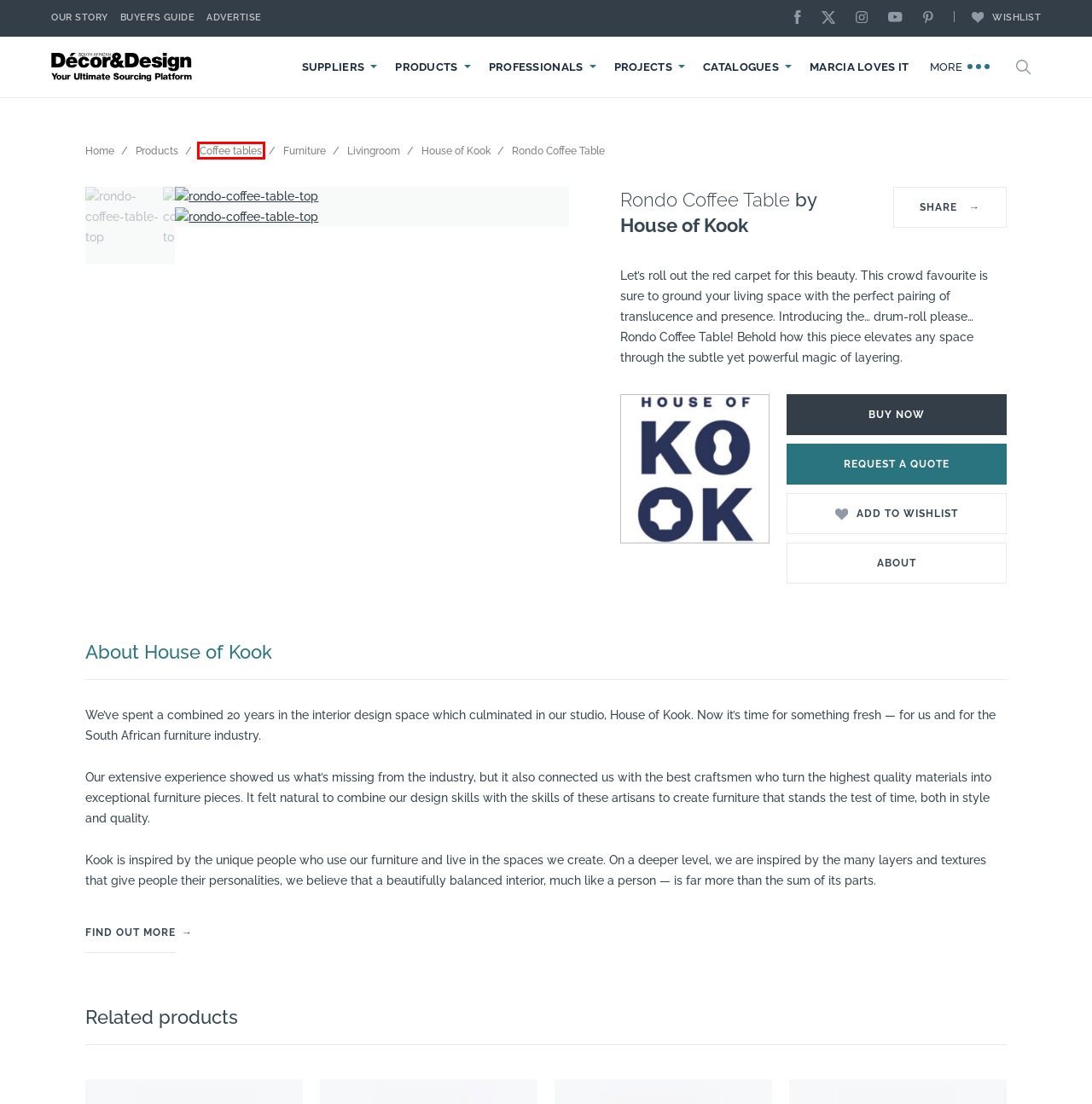You are provided with a screenshot of a webpage highlighting a UI element with a red bounding box. Choose the most suitable webpage description that matches the new page after clicking the element in the bounding box. Here are the candidates:
A. Livingroom - SA Decor & Design
B. SA Decor & Design | Your Ultimate Sourcing Platform
C. Coffee tables - SA Decor & Design
D. Advertise online with SA Decor & Design - SA Decor & Design
E. Furniture | Products - SA Decor & Design
F. Wishlist - SA Decor & Design
G. House of Kook - SA Decor & Design
H. Buyer's guide - SA Decor & Design

C